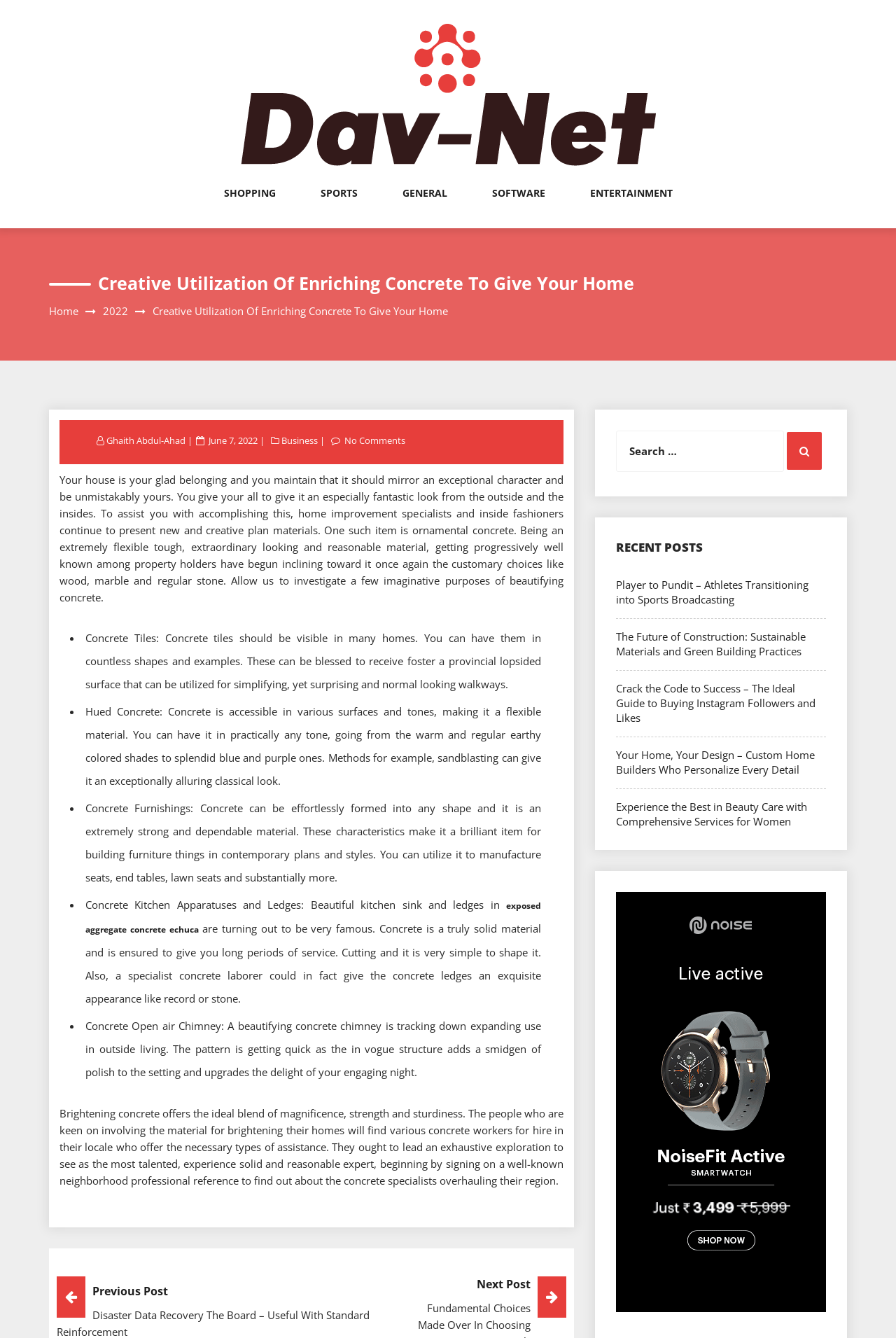Find the UI element described as: "Business" and predict its bounding box coordinates. Ensure the coordinates are four float numbers between 0 and 1, [left, top, right, bottom].

[0.312, 0.324, 0.357, 0.334]